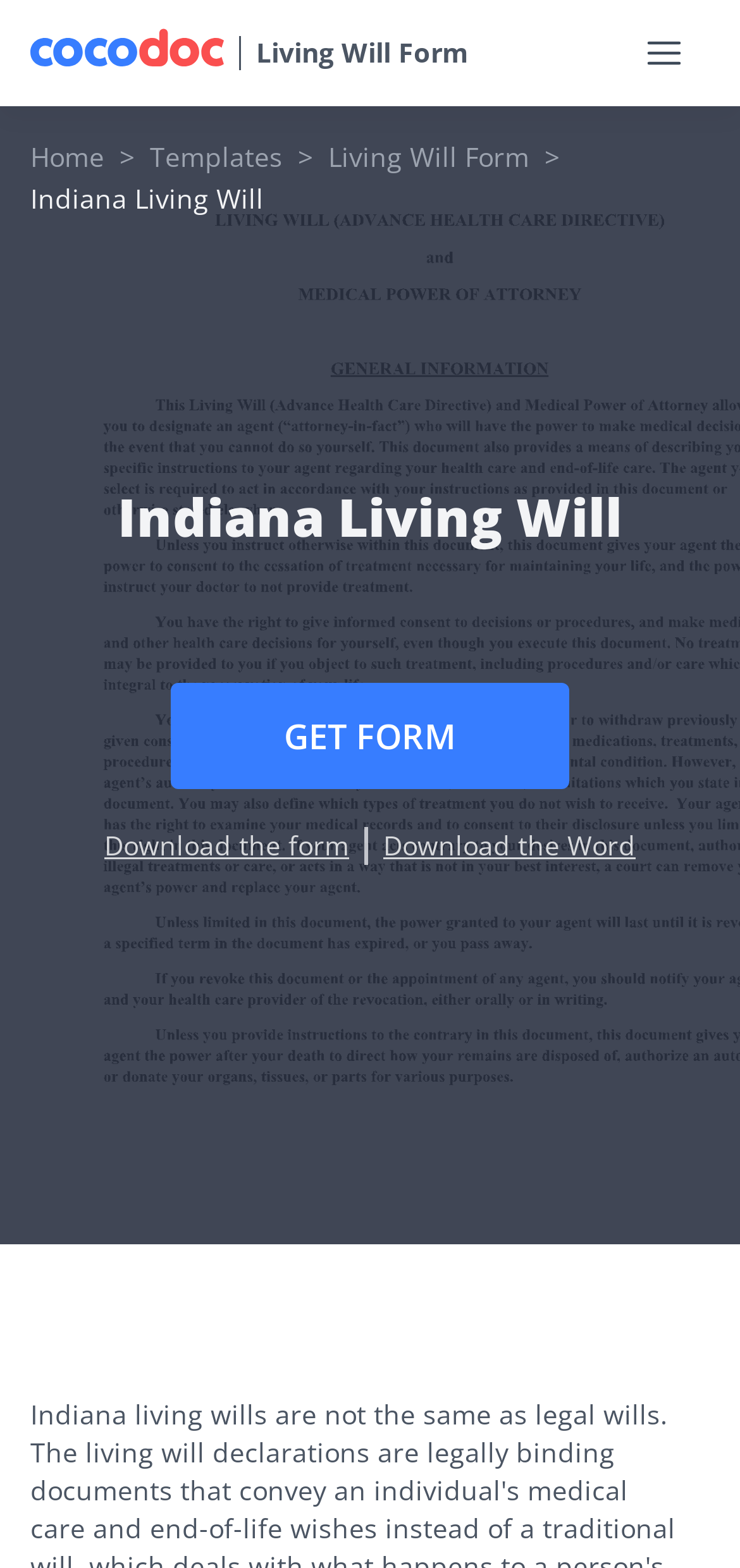What are the main navigation options?
Provide a short answer using one word or a brief phrase based on the image.

Home, Templates, Living Will Form